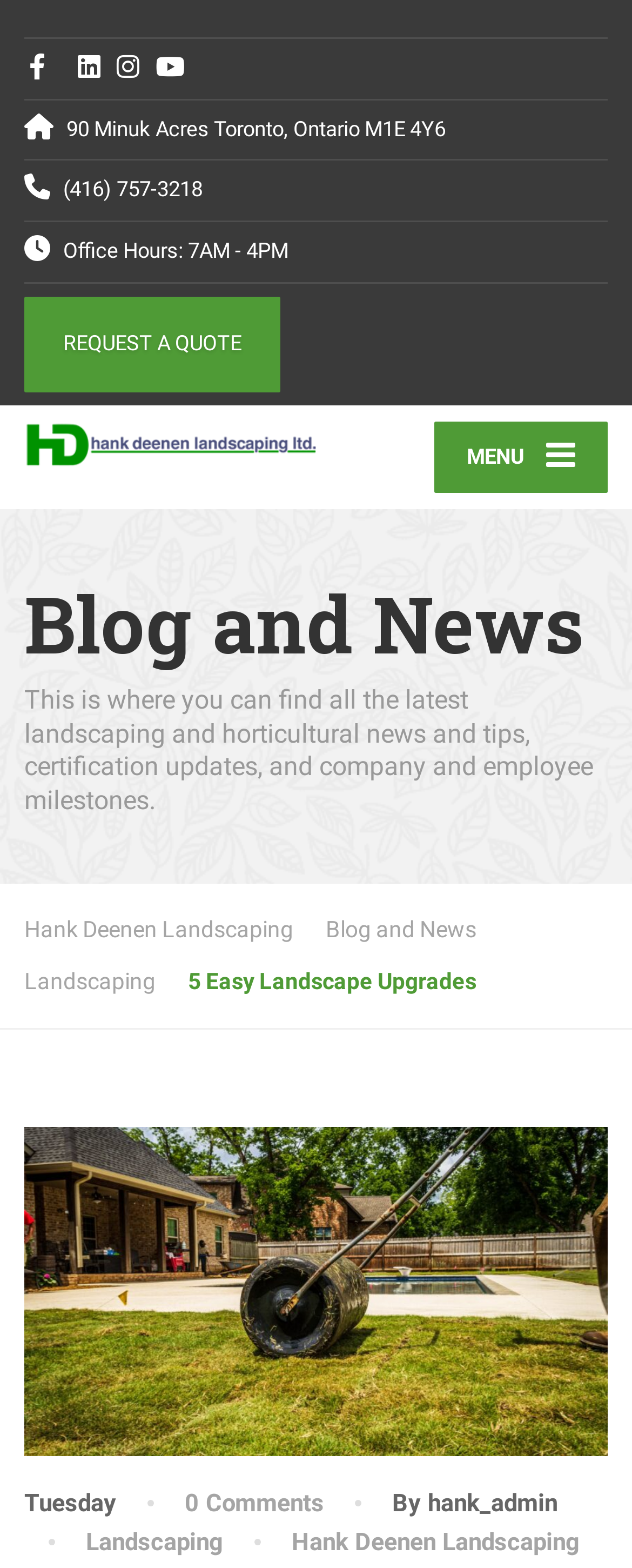Kindly determine the bounding box coordinates of the area that needs to be clicked to fulfill this instruction: "Click the Facebook link".

[0.038, 0.034, 0.082, 0.05]